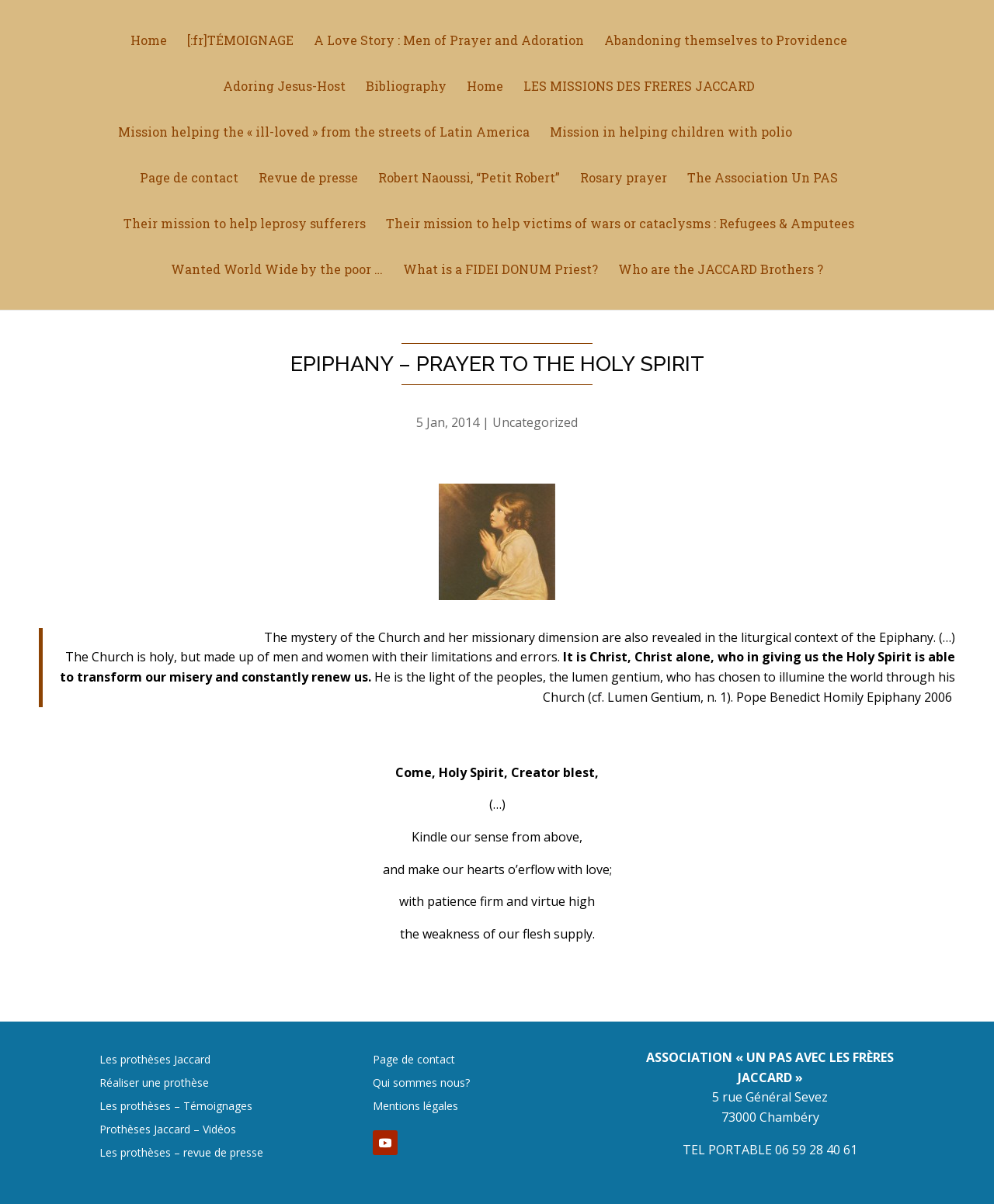Please indicate the bounding box coordinates of the element's region to be clicked to achieve the instruction: "Click on the 'Home' link". Provide the coordinates as four float numbers between 0 and 1, i.e., [left, top, right, bottom].

[0.131, 0.029, 0.168, 0.067]